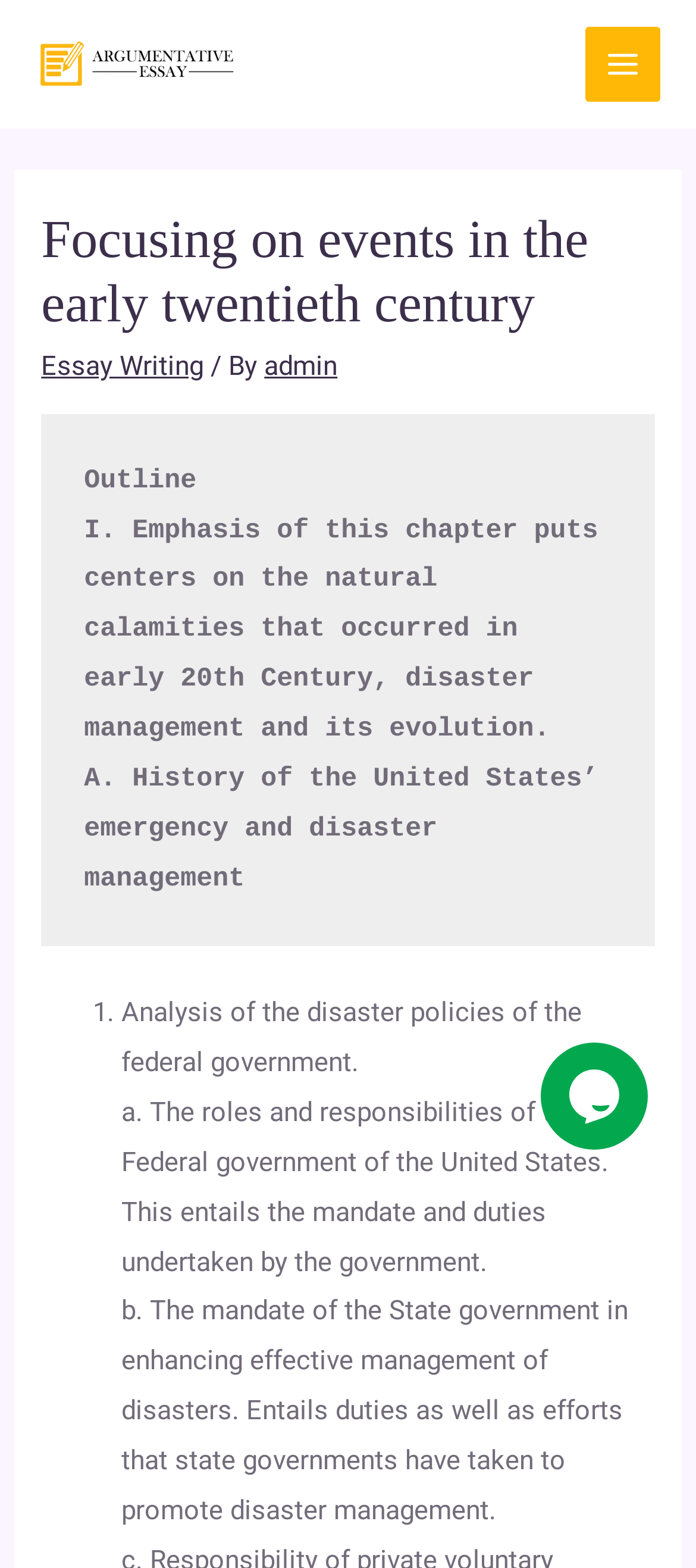Elaborate on the information and visuals displayed on the webpage.

The webpage appears to be an educational resource focused on essay writing, specifically on the topic of natural calamities and disaster management in the early 20th century. 

At the top left of the page, there is a link "Get Help With Your Essay" accompanied by an image with the same text. Below this, there is a button labeled "Main Menu" on the top right side of the page, which is not expanded. 

The main content of the page is divided into sections. The first section is a header area that spans almost the entire width of the page. It contains a heading "Focusing on events in the early twentieth century" and two links, "Essay Writing" and "admin", separated by a static text "/ By". 

Below the header area, there is a block of static text that outlines the chapter's emphasis on natural calamities and disaster management in the early 20th century. This text is followed by a numbered list with three points. The first point is "Analysis of the disaster policies of the federal government", which is further divided into two subpoints: "a. The roles and responsibilities of the Federal government of the United States" and "b. The mandate of the State government in enhancing effective management of disasters". 

On the right side of the page, near the bottom, there is an iframe containing a chat widget.